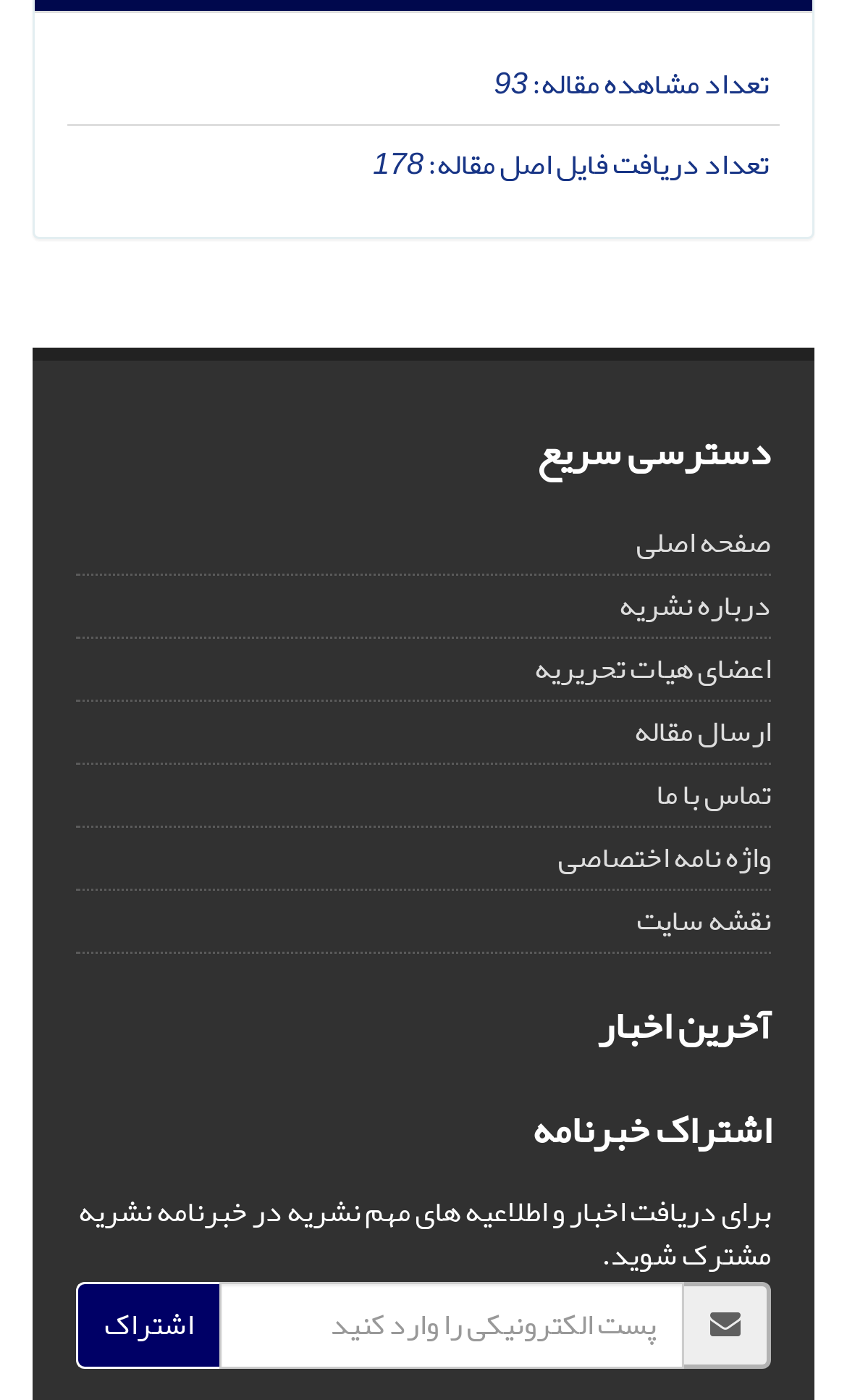Locate the bounding box coordinates of the element I should click to achieve the following instruction: "visit the 'درباره نشریه' page".

[0.731, 0.412, 0.91, 0.454]